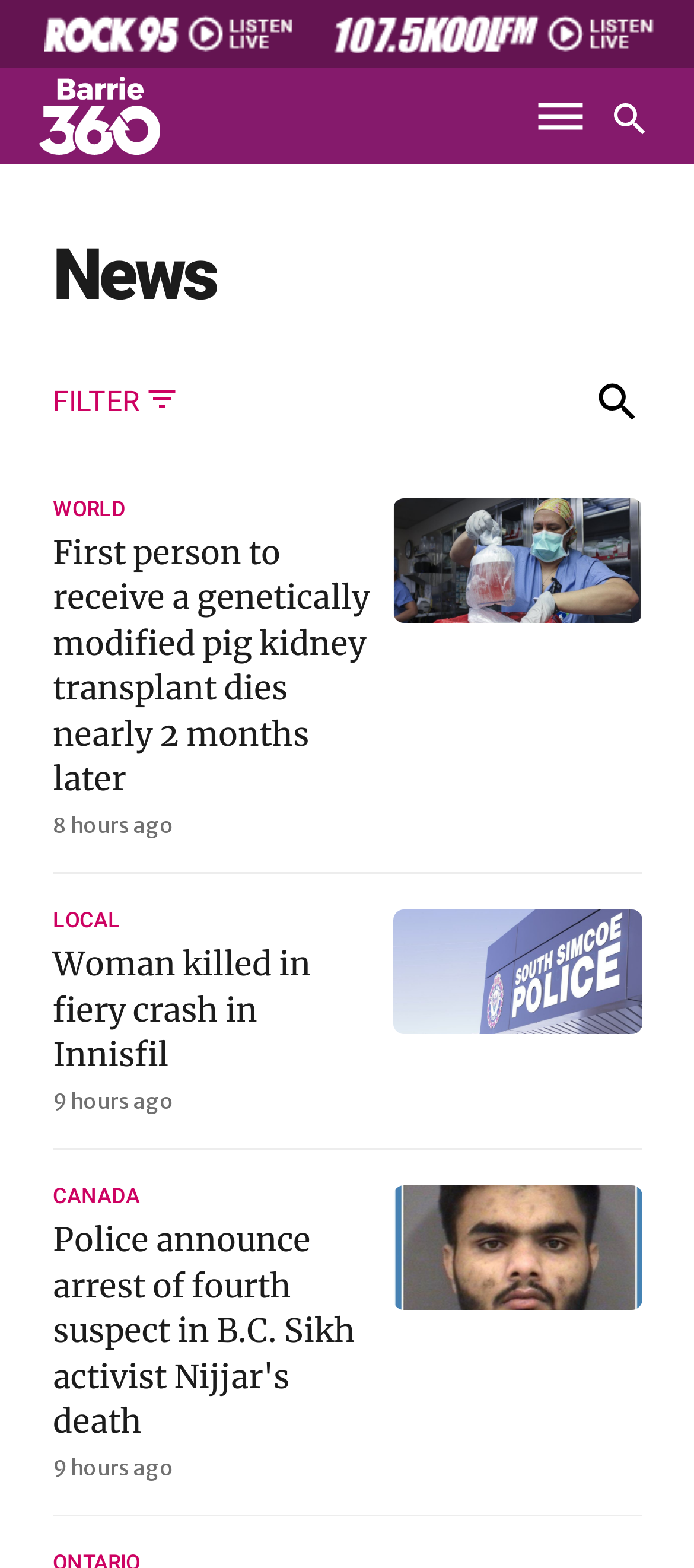Please identify the bounding box coordinates of the clickable element to fulfill the following instruction: "Read the 'WORLD' news". The coordinates should be four float numbers between 0 and 1, i.e., [left, top, right, bottom].

[0.076, 0.318, 0.181, 0.331]